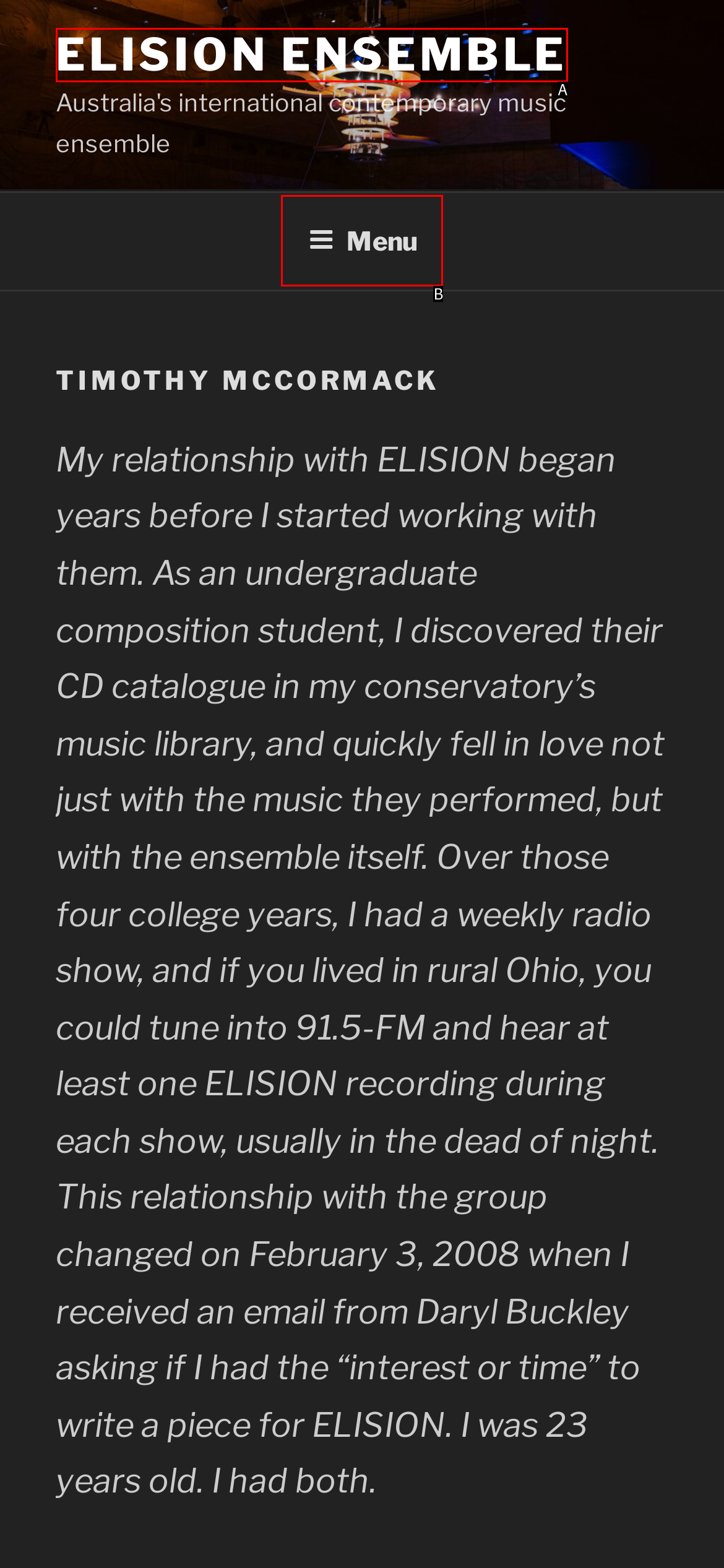Using the provided description: ELISION Ensemble, select the HTML element that corresponds to it. Indicate your choice with the option's letter.

A